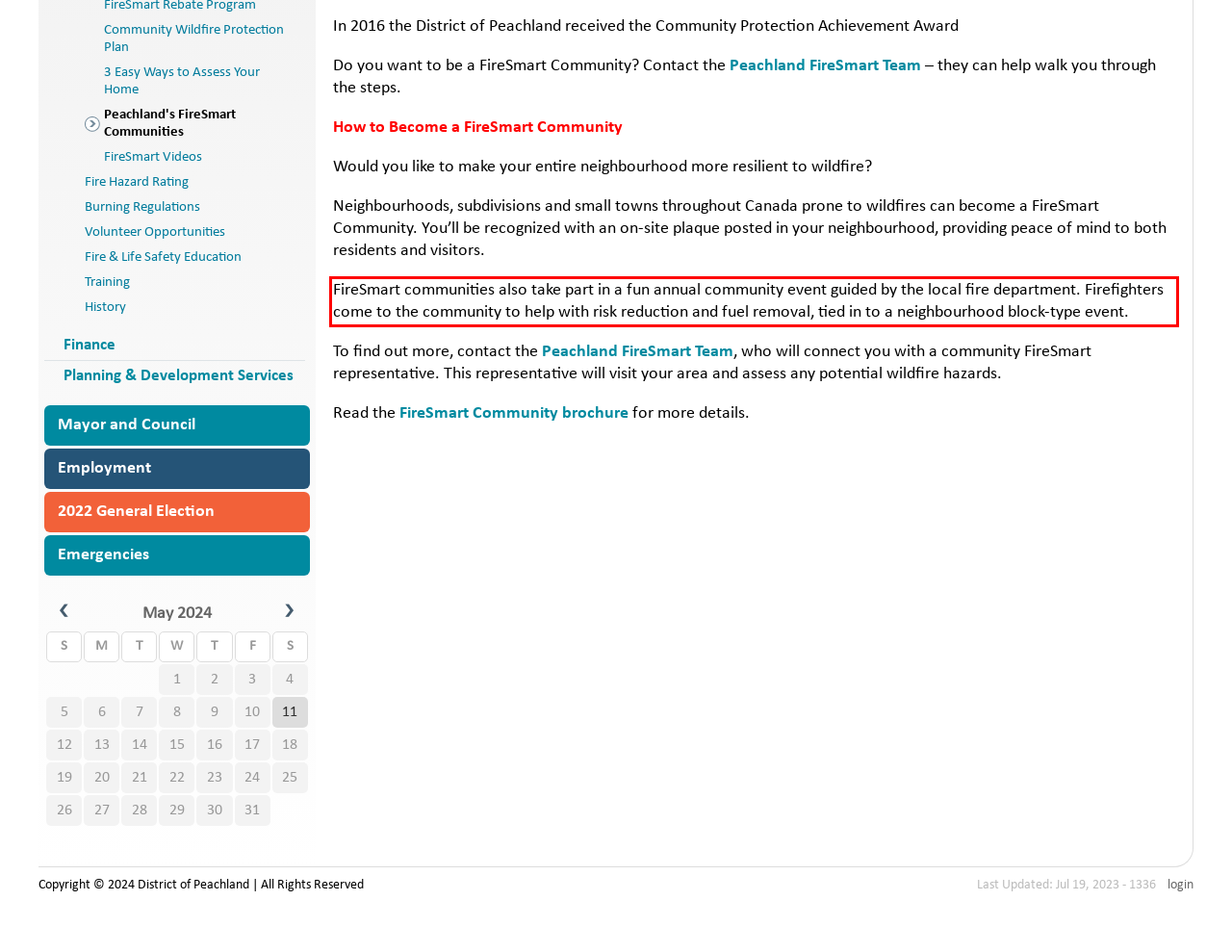Within the screenshot of the webpage, locate the red bounding box and use OCR to identify and provide the text content inside it.

FireSmart communities also take part in a fun annual community event guided by the local fire department. Firefighters come to the community to help with risk reduction and fuel removal, tied in to a neighbourhood block-type event.